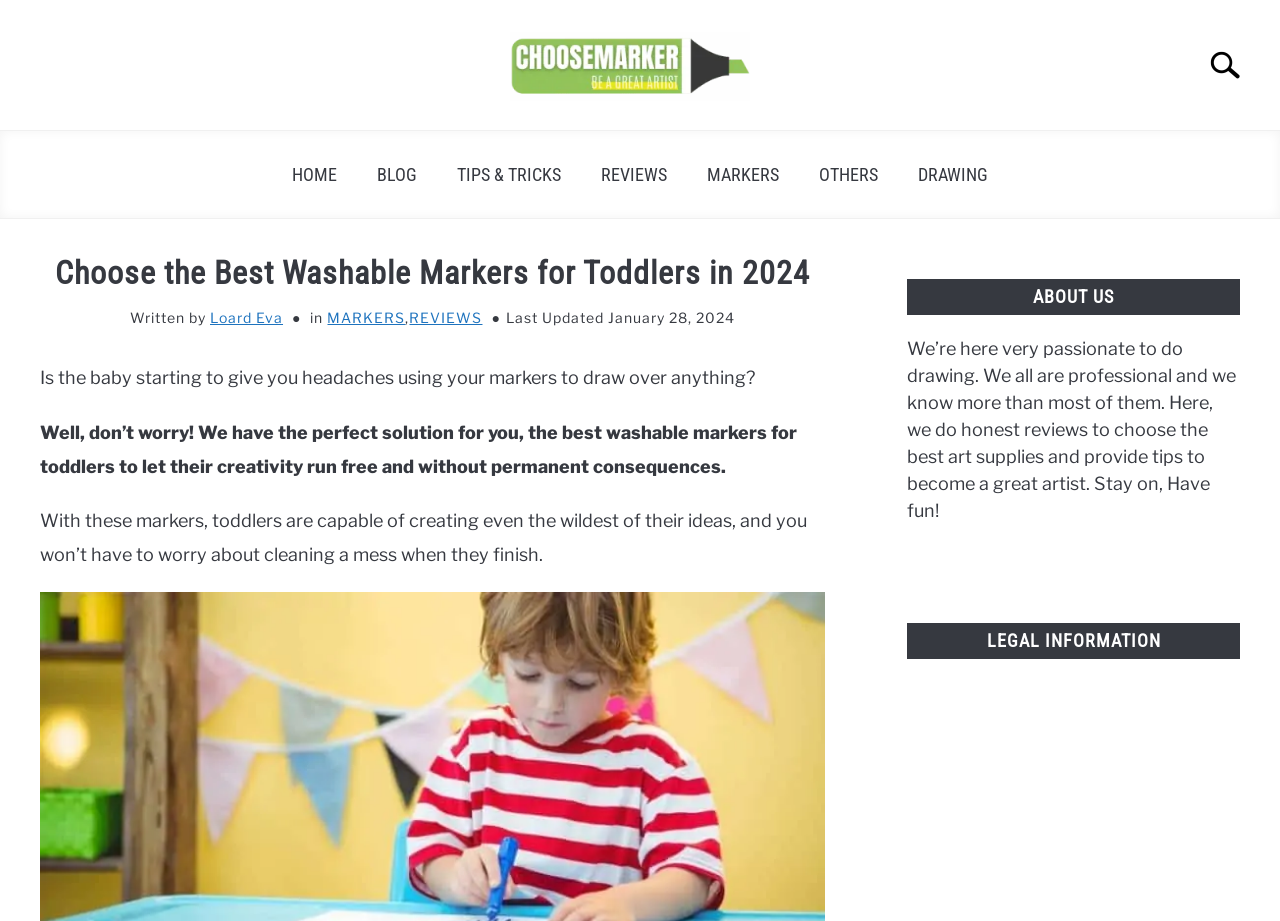What is the purpose of the markers mentioned on this webpage?
Based on the image, respond with a single word or phrase.

Letting toddlers' creativity run free